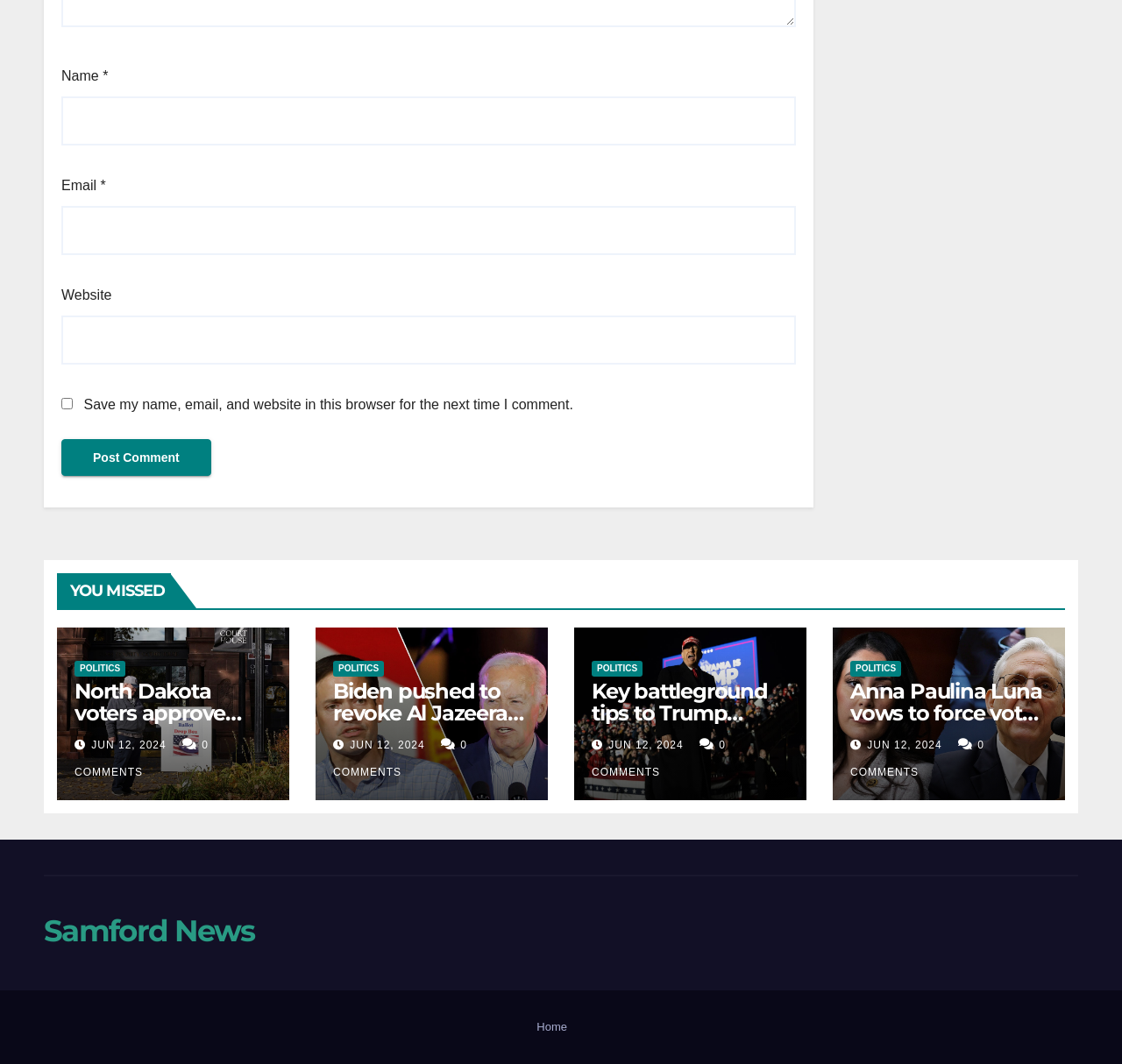What type of articles are listed on this webpage?
Look at the image and respond with a single word or a short phrase.

Politics